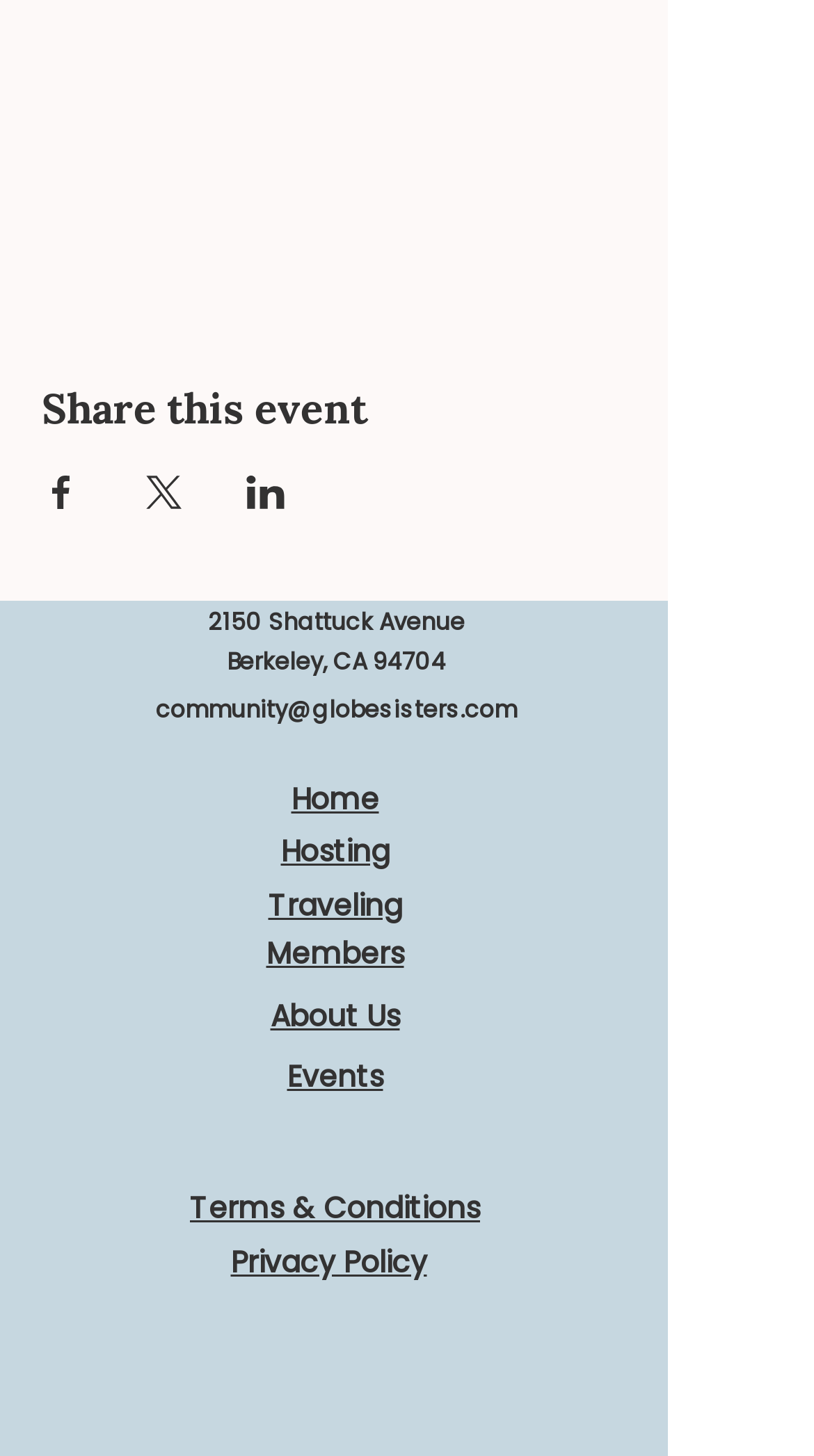What is the address of the event?
Your answer should be a single word or phrase derived from the screenshot.

2150 Shattuck Avenue, Berkeley, CA 94704